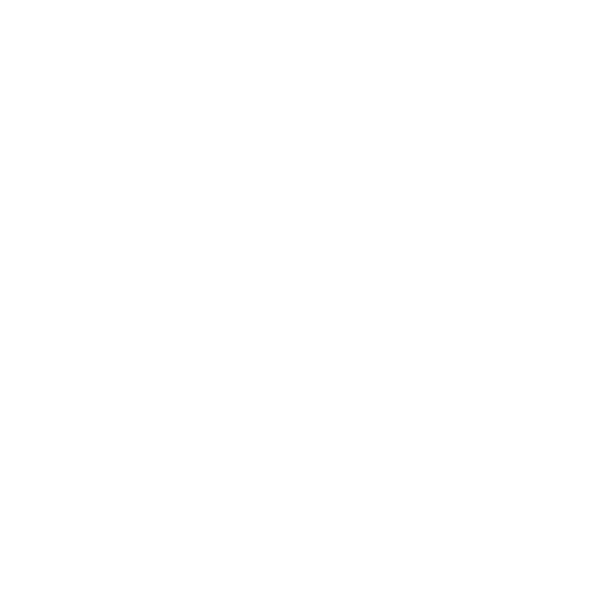Offer an in-depth caption that covers the entire scene depicted in the image.

The image features the iconic "Series 7" chair designed by Arne Jacobsen, presented in a lacquered monocolor finish. This design is noted for its sleek, modern aesthetic and ergonomic form, making it a timeless piece suitable for various settings, from homes to public spaces. The chair's smooth surface and organic curves are highlighted, emphasizing its combination of functionality and style. The image serves as a visual reference for those exploring the unique offerings available from Studio Dimensione, showcasing the elegance and artistry inherent in Jacobsen's renowned work.